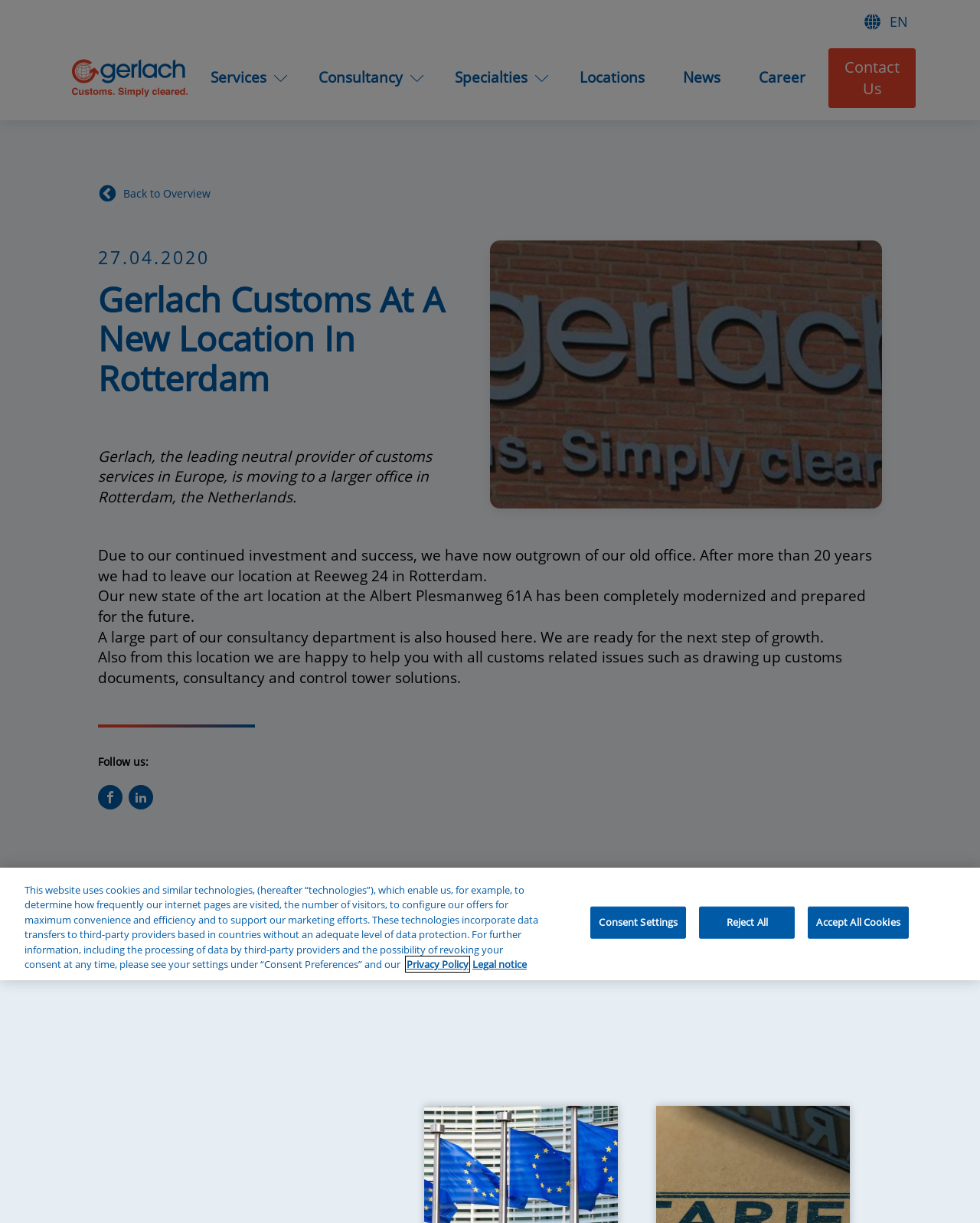What is the address of the new office?
Please provide a comprehensive answer based on the details in the screenshot.

The address of the new office can be found in the text 'Our new state of the art location at the Albert Plesmanweg 61A has been completely modernized and prepared for the future.' which provides the exact address of the new office.